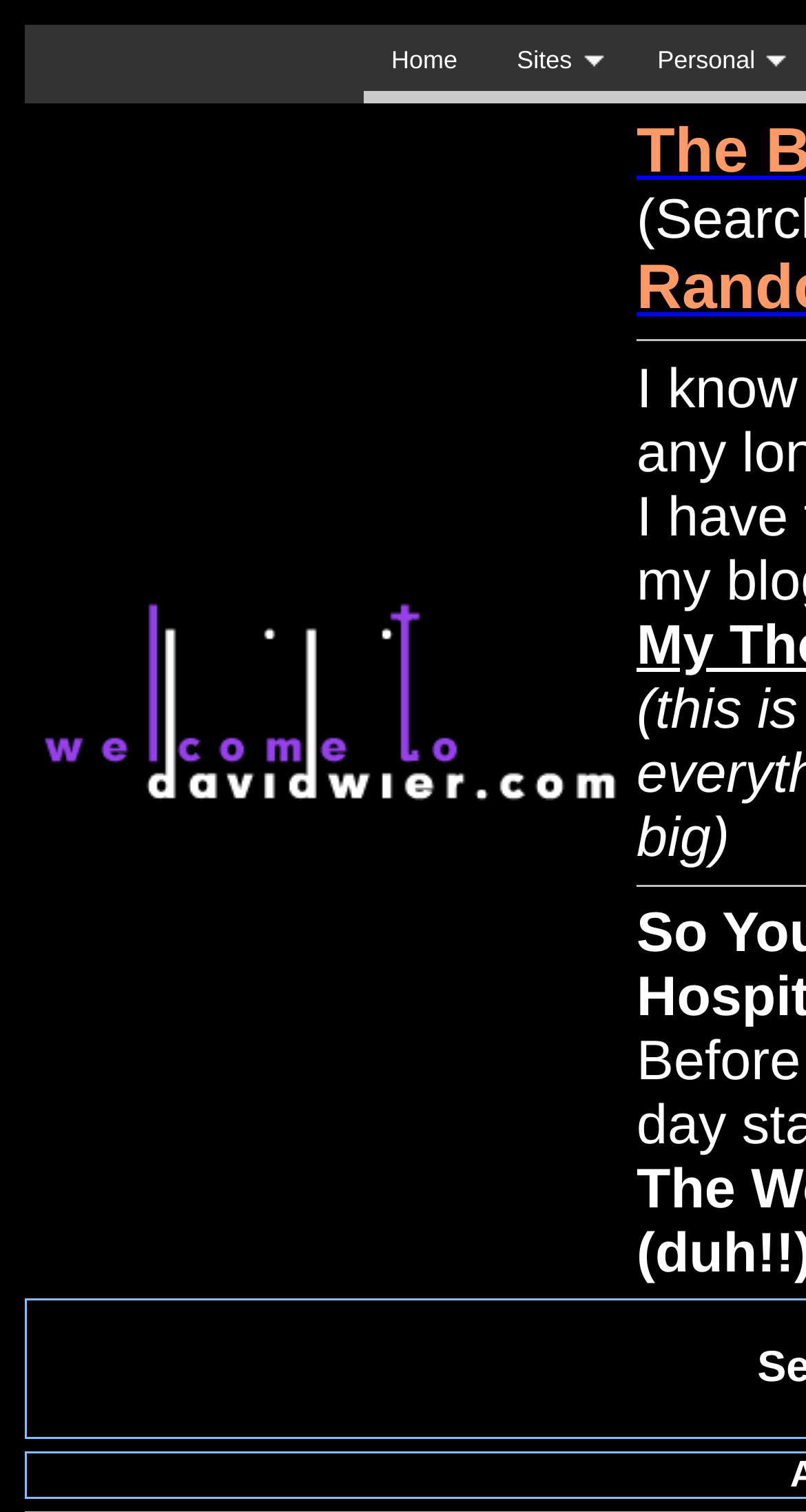Describe the entire webpage, focusing on both content and design.

The webpage is divided into two main sections. At the top, there is a navigation bar with three tabs: "Home", "Sites", and "Personal". These tabs are evenly spaced and aligned horizontally, with a small gap between each tab. The "Home" tab is located at the left, followed by "Sites" in the middle, and "Personal" at the right.

Below the navigation bar, there is a large header that spans almost the entire width of the page, containing the text "Welcome To DavidWier.com". This header is centered and takes up most of the vertical space on the page. Within the header, there is a large image that occupies the top half of the header, with the text "Welcome To DavidWier.com" written in a prominent font above it.